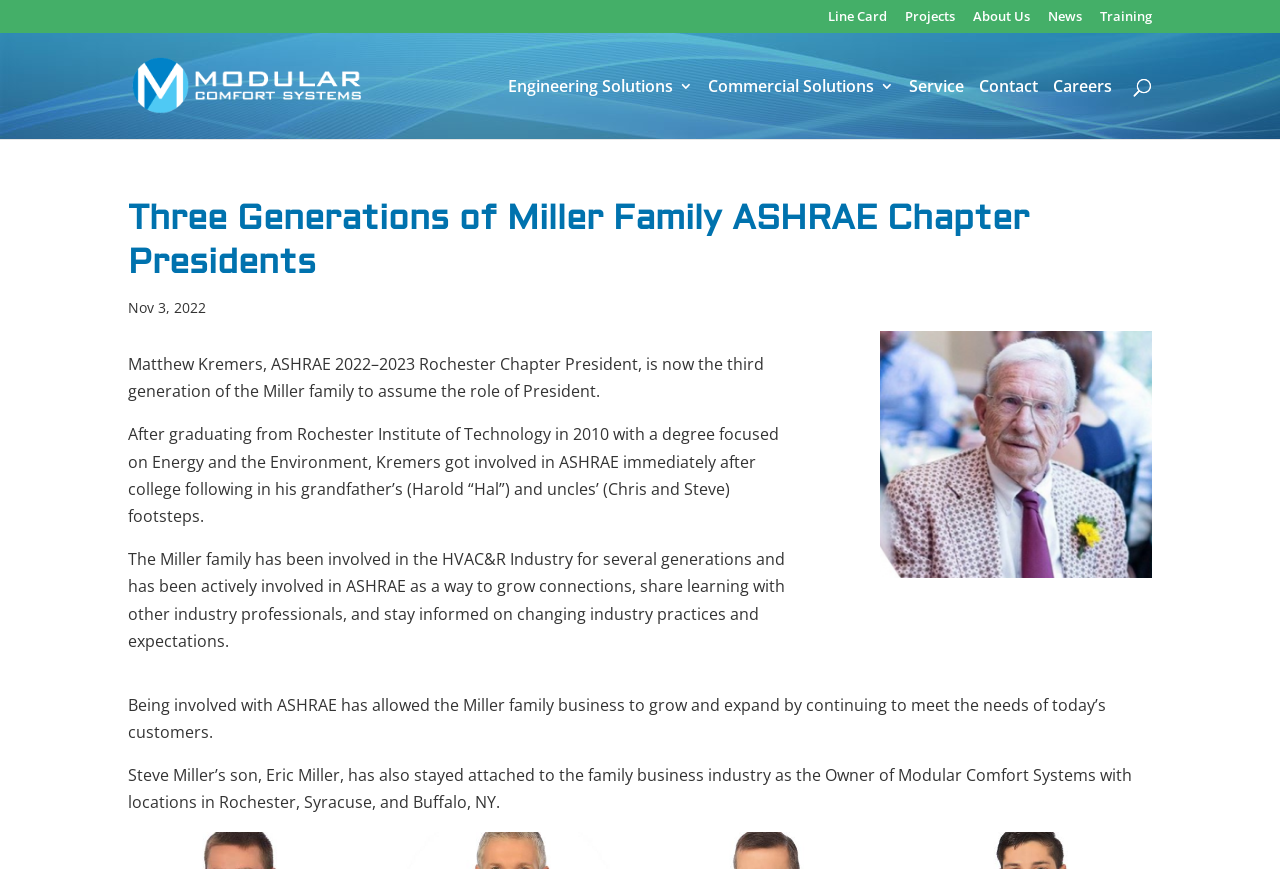What is the degree focused on that Matthew Kremers graduated with?
Please look at the screenshot and answer in one word or a short phrase.

Energy and the Environment